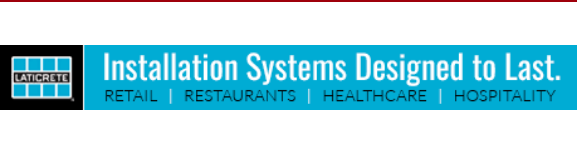Using the information shown in the image, answer the question with as much detail as possible: What is the tone of the banner's design?

The overall design of the banner combines professional aesthetics with a clear and straightforward message, which is aimed at attracting business clients in various sectors, indicating a professional tone.